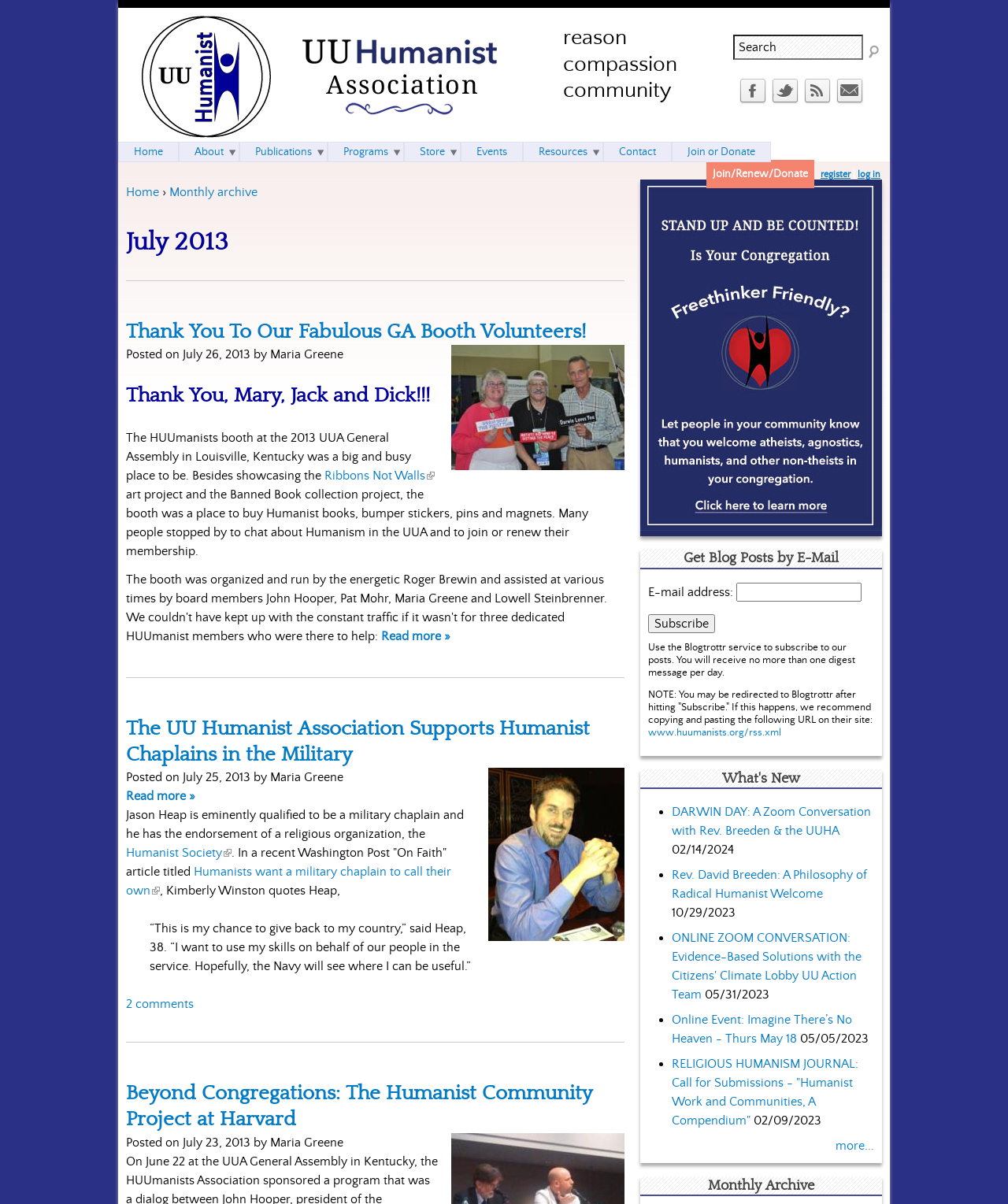Please provide a short answer using a single word or phrase for the question:
What is the purpose of the search form?

To search the website